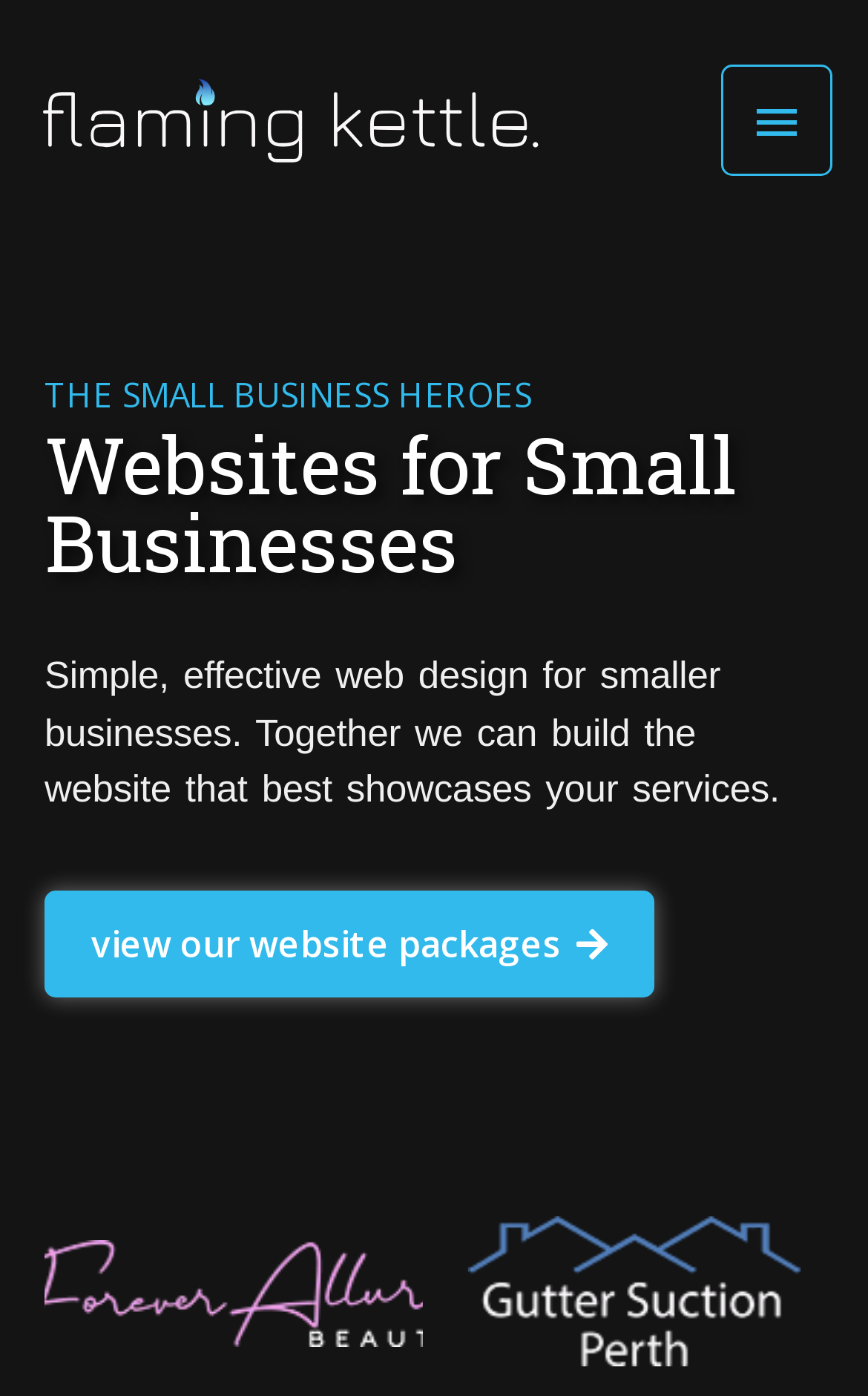Answer the question briefly using a single word or phrase: 
What is the tagline of the company?

THE SMALL BUSINESS HEROES